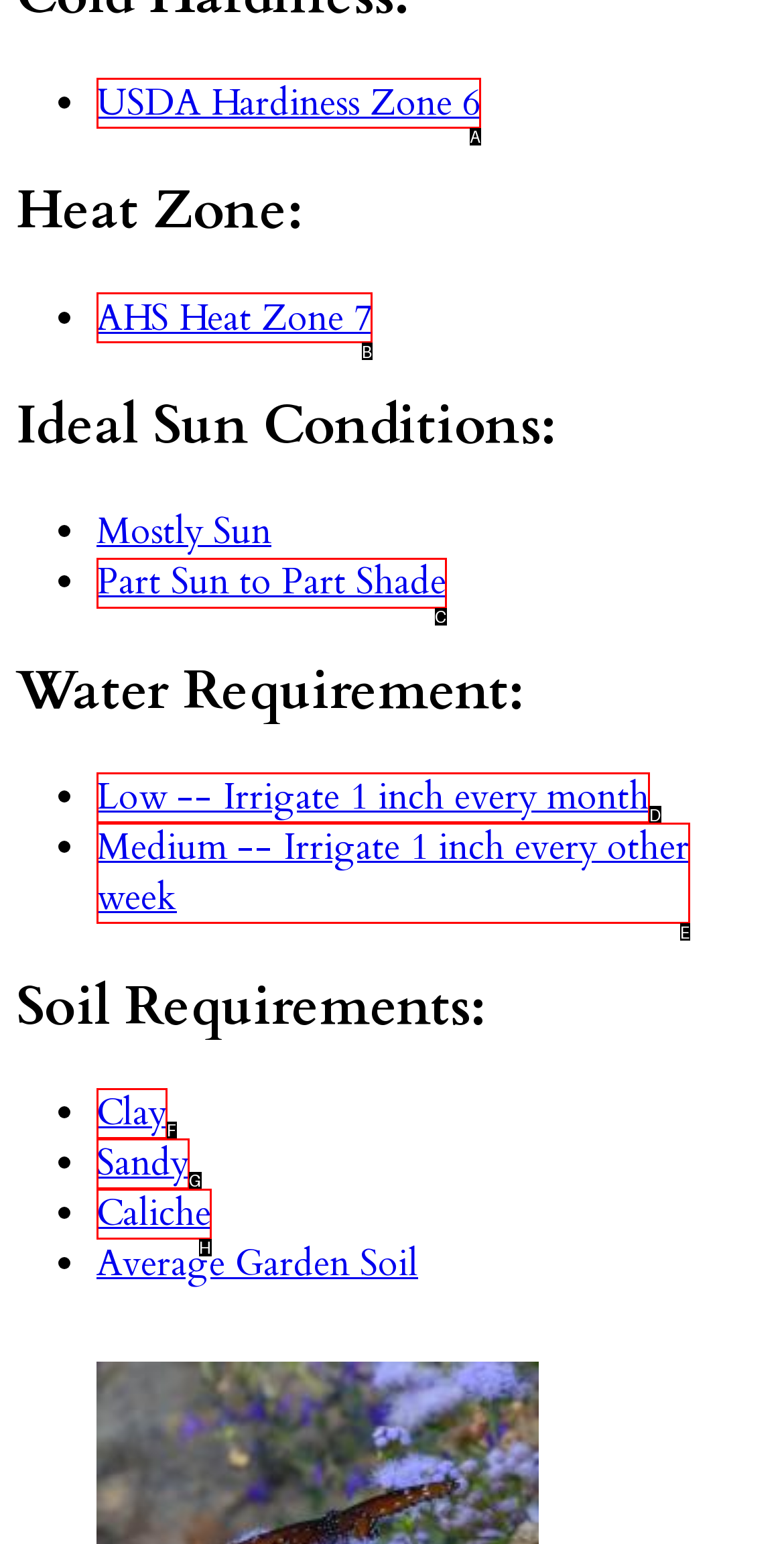Find the option that matches this description: USDA Hardiness Zone 6
Provide the corresponding letter directly.

A